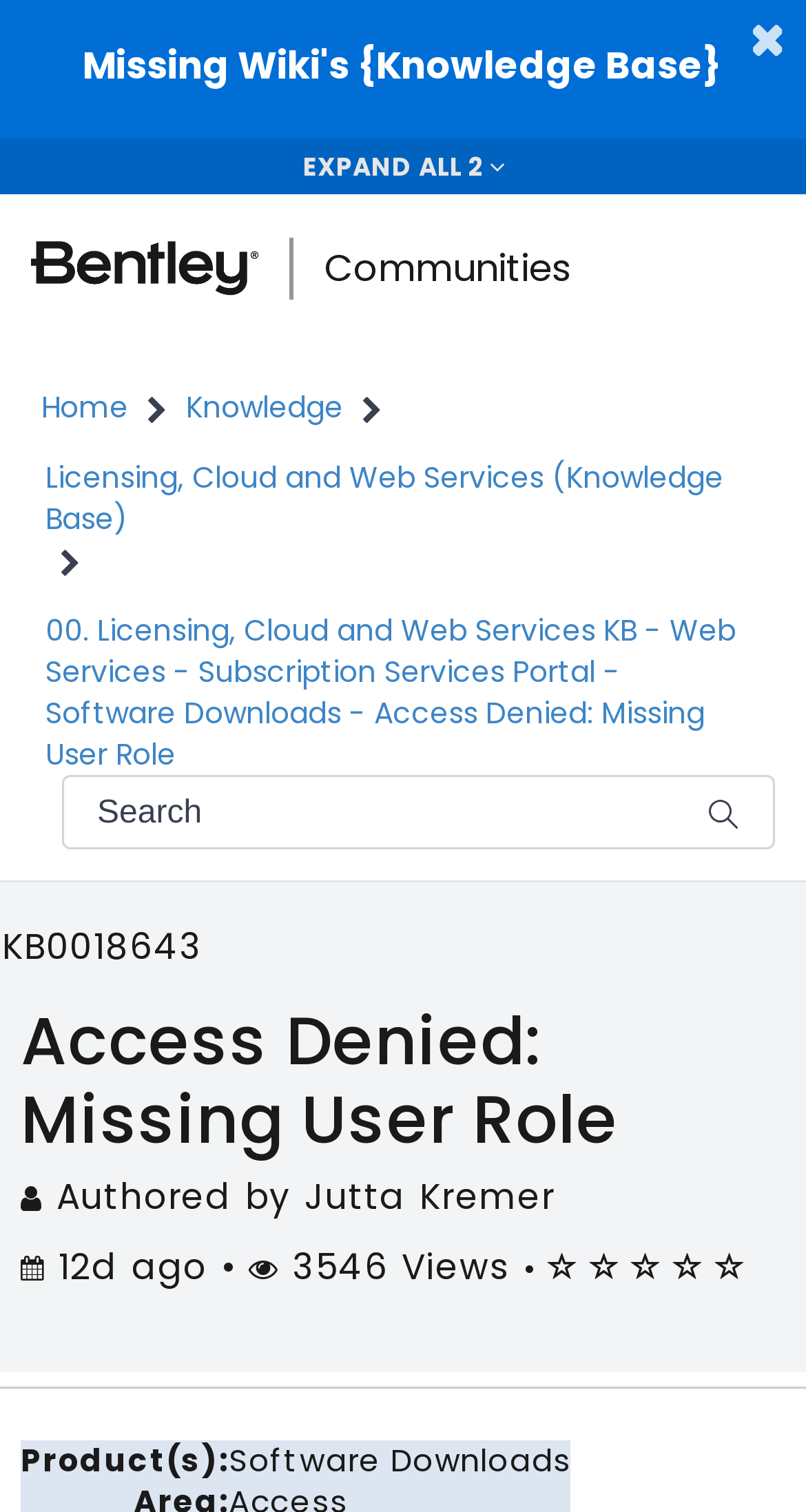Please pinpoint the bounding box coordinates for the region I should click to adhere to this instruction: "Submit search".

[0.856, 0.517, 0.938, 0.56]